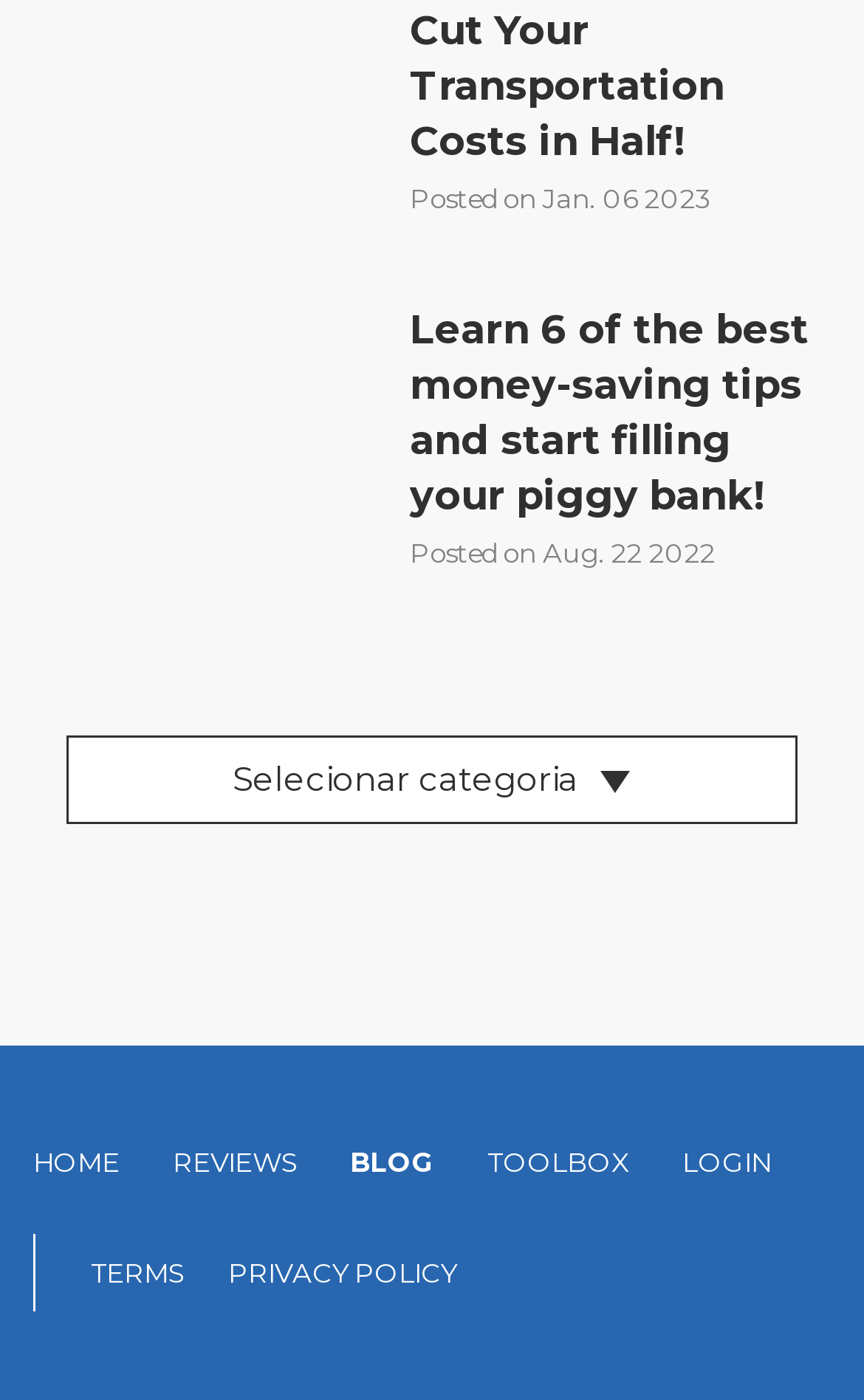Please respond to the question with a concise word or phrase:
What is the category selection element?

Image